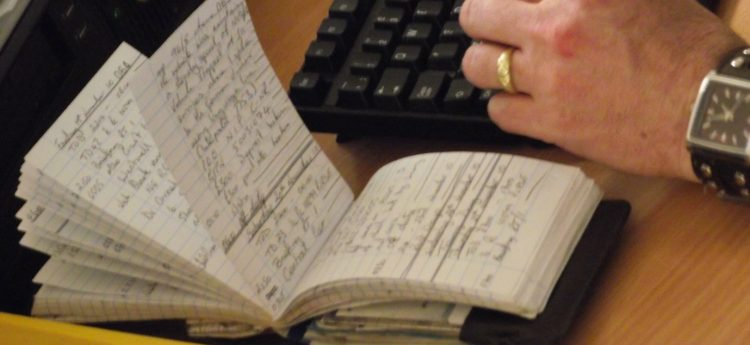Give a short answer using one word or phrase for the question:
What is the purpose of the notebook?

Recording important information